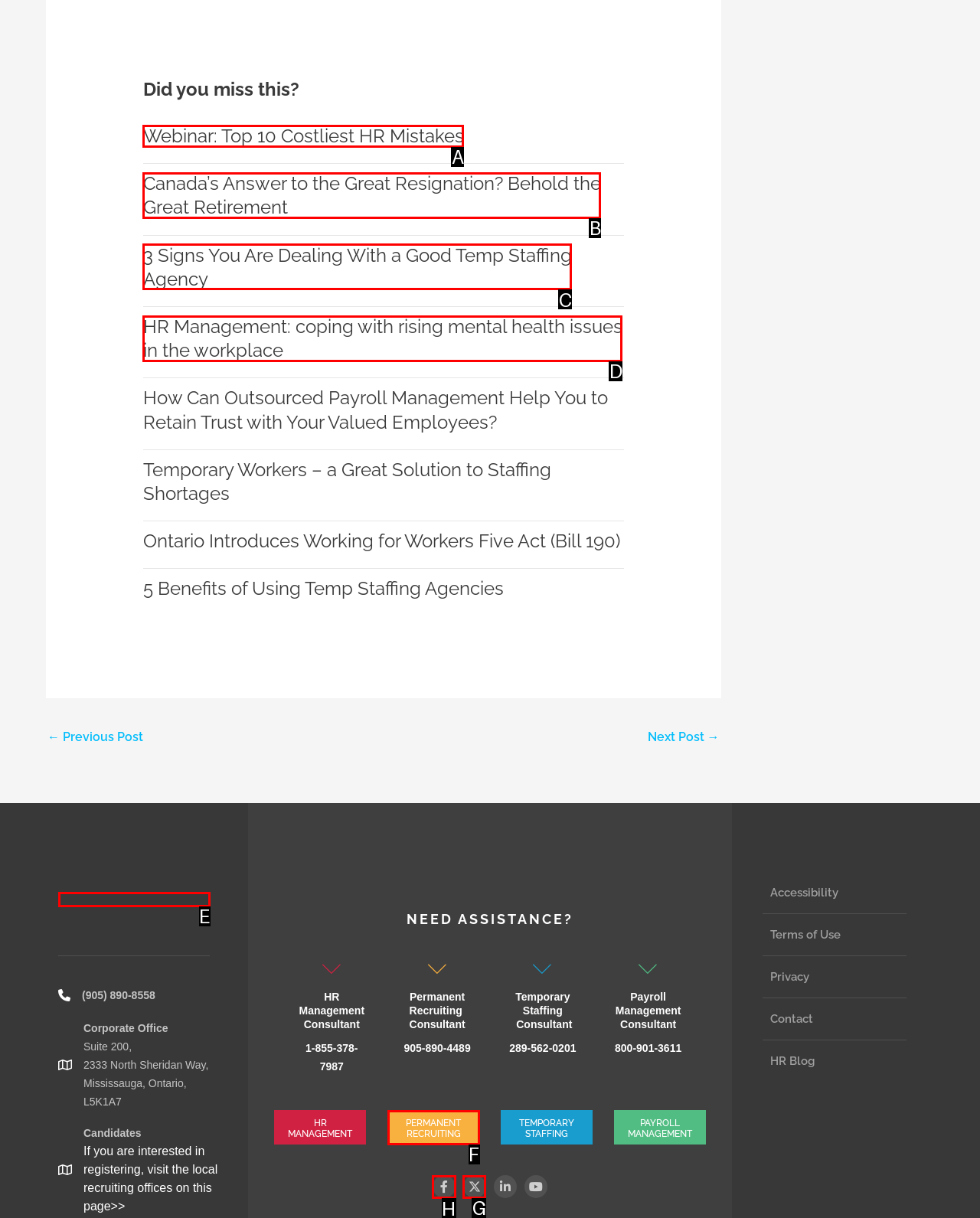Pick the HTML element that should be clicked to execute the task: Learn more about the museum
Respond with the letter corresponding to the correct choice.

None